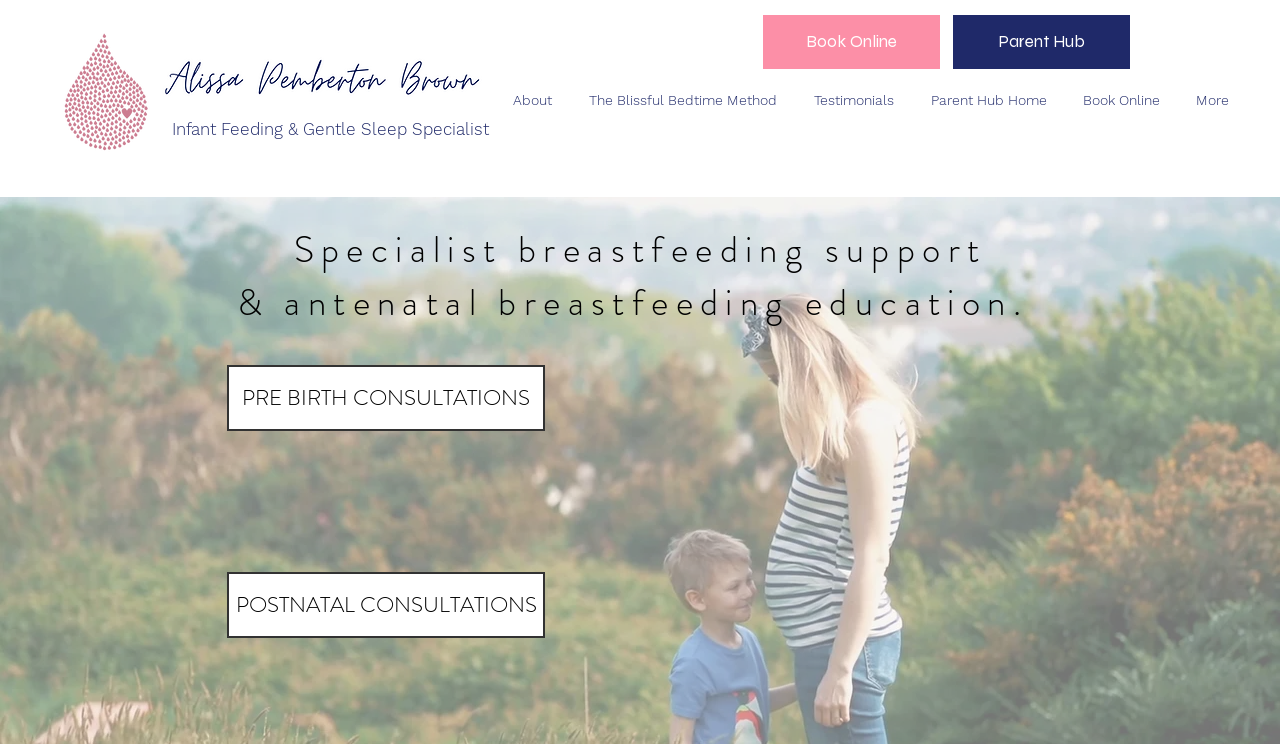Locate the bounding box coordinates of the clickable area needed to fulfill the instruction: "View About page".

[0.387, 0.101, 0.445, 0.168]